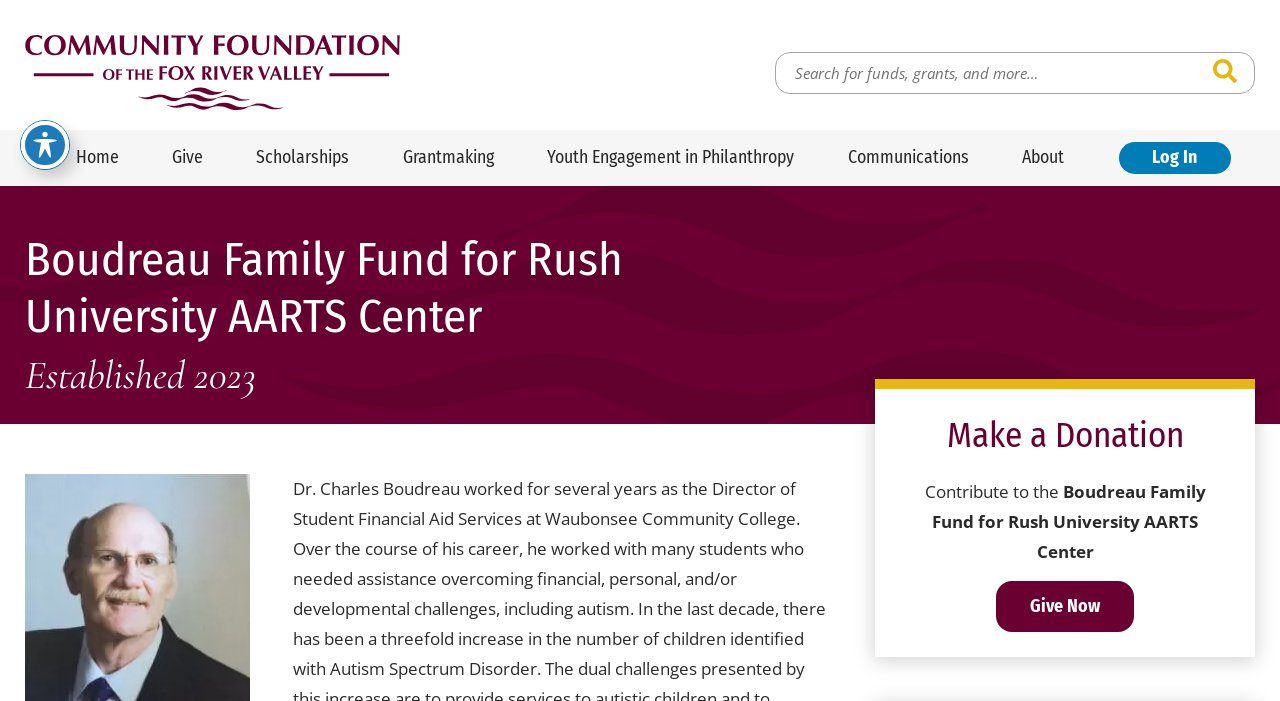Identify and extract the main heading from the webpage.

Boudreau Family Fund for Rush University AARTS Center